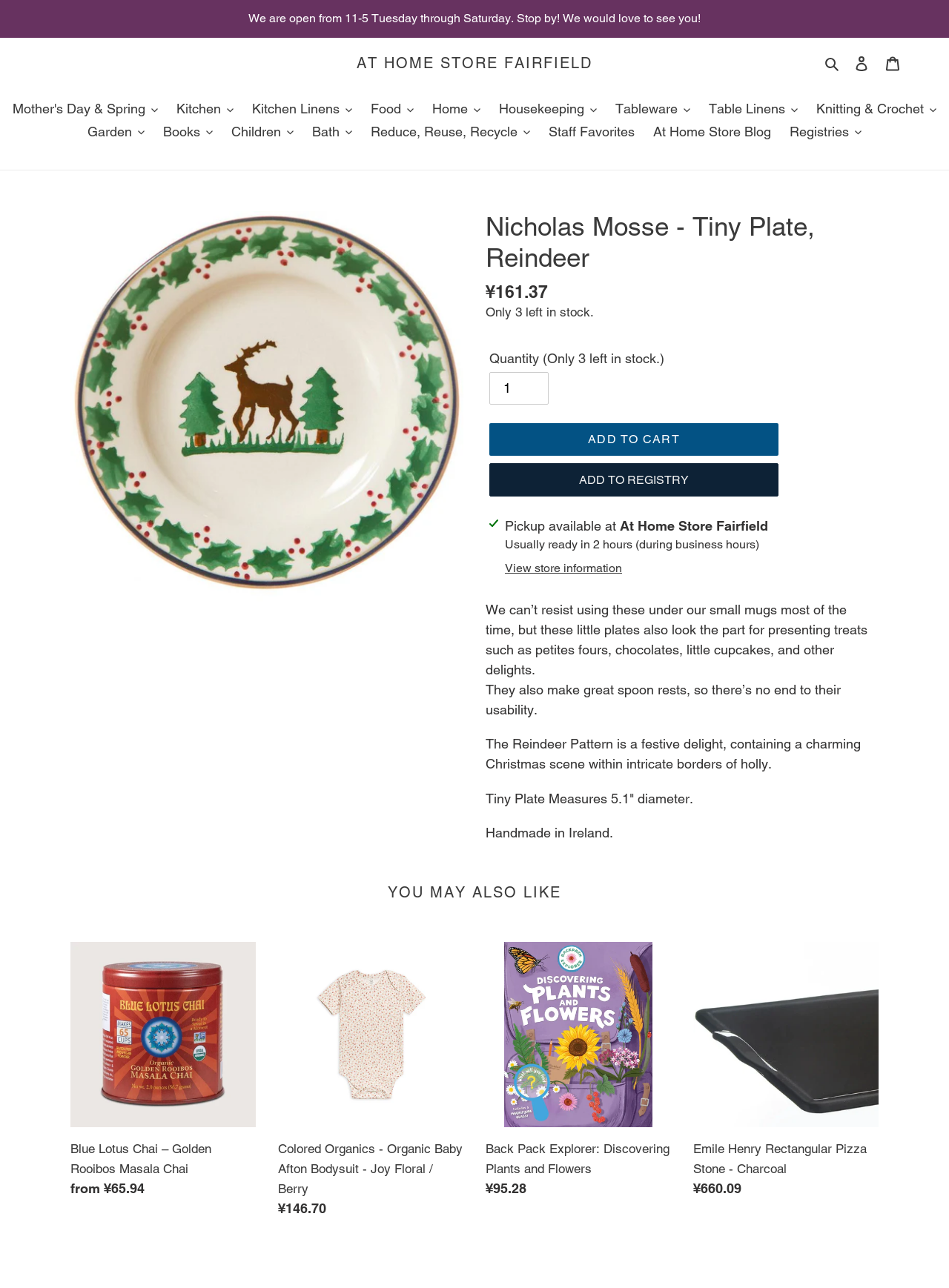Given the element description "Mother's Day & Spring", identify the bounding box of the corresponding UI element.

[0.005, 0.077, 0.174, 0.094]